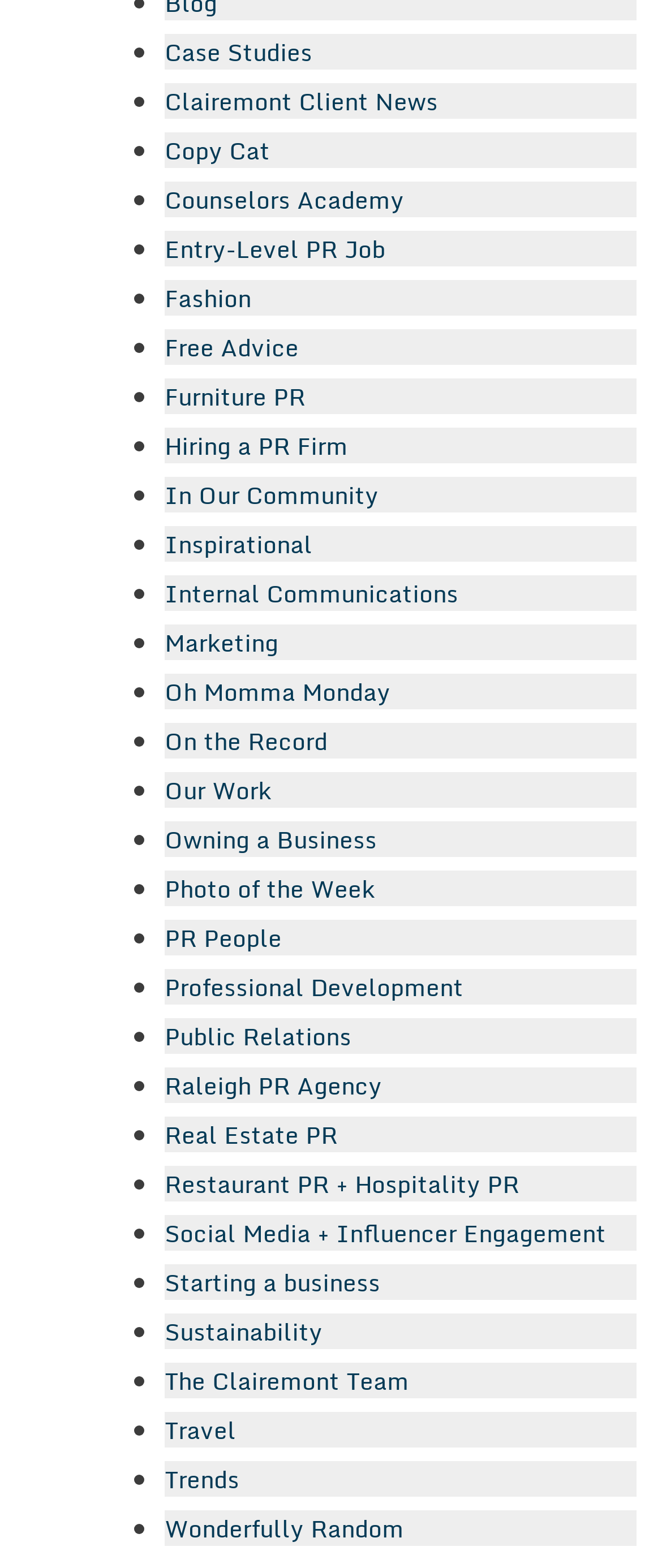Please determine the bounding box coordinates for the element that should be clicked to follow these instructions: "Explore Fashion".

[0.249, 0.177, 0.379, 0.202]